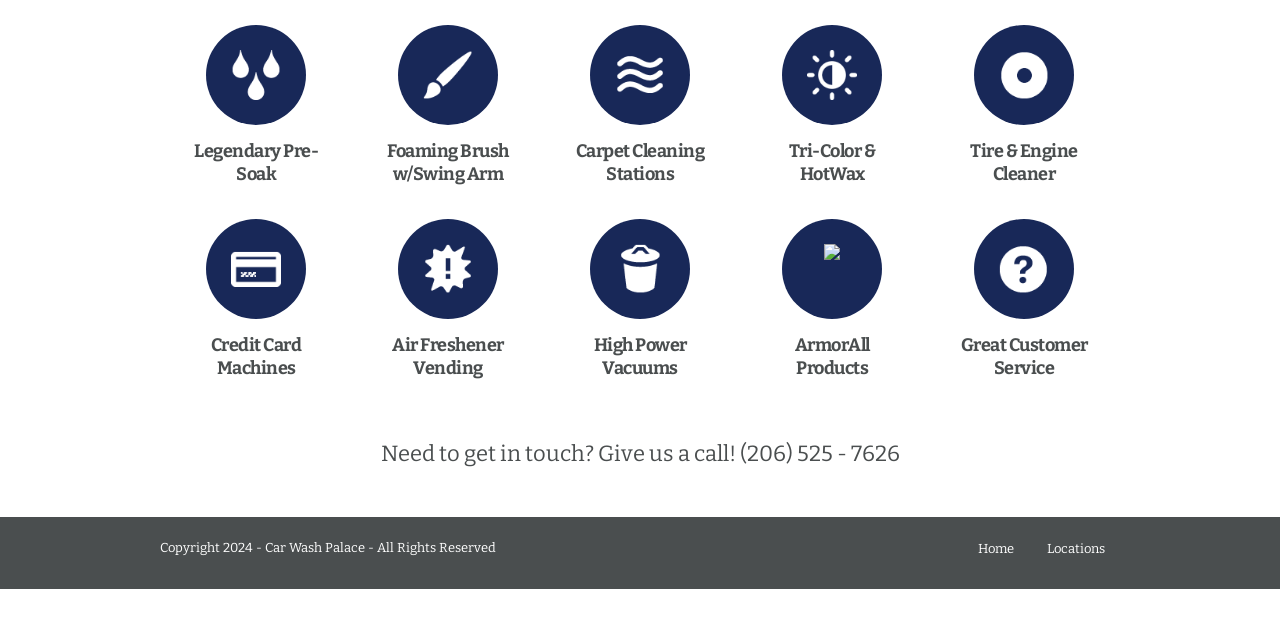Predict the bounding box for the UI component with the following description: "Locations".

[0.818, 0.845, 0.863, 0.868]